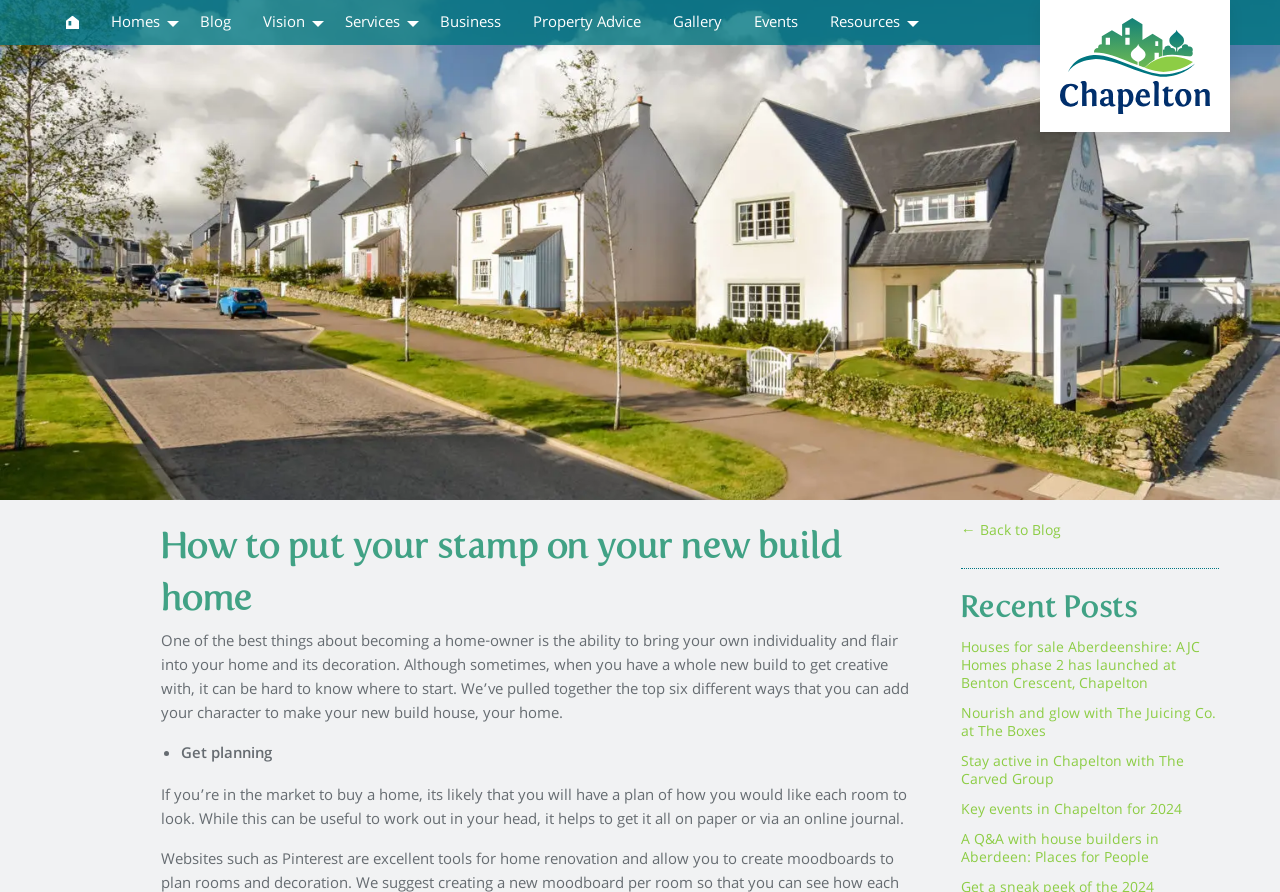Mark the bounding box of the element that matches the following description: "Press".

None